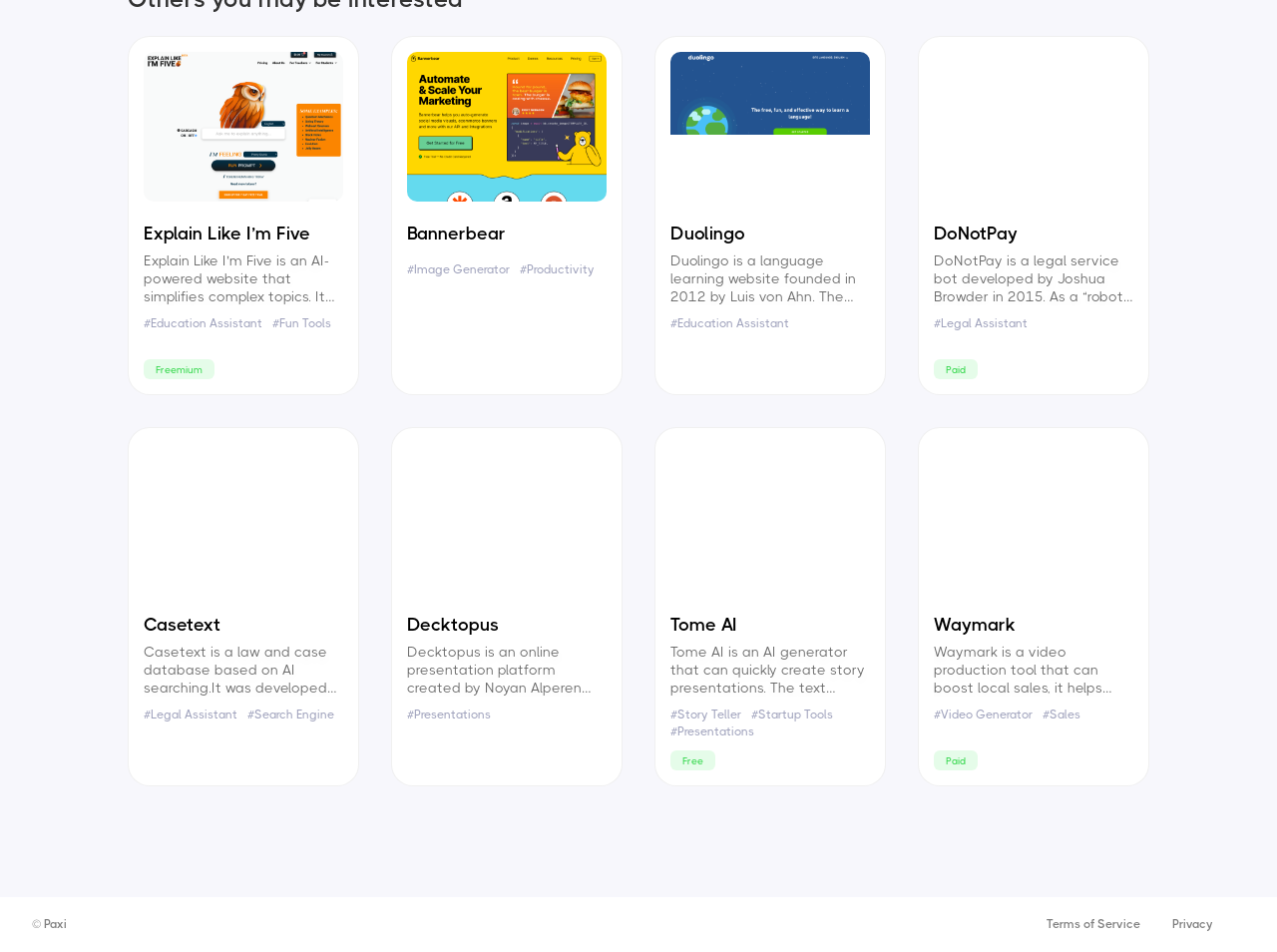Give a one-word or short-phrase answer to the following question: 
What is the purpose of Explain Like I’m Five?

Simplifies complex topics